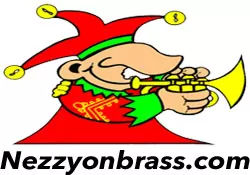What is written beneath the character?
Using the picture, provide a one-word or short phrase answer.

Nezzyonbrass.com